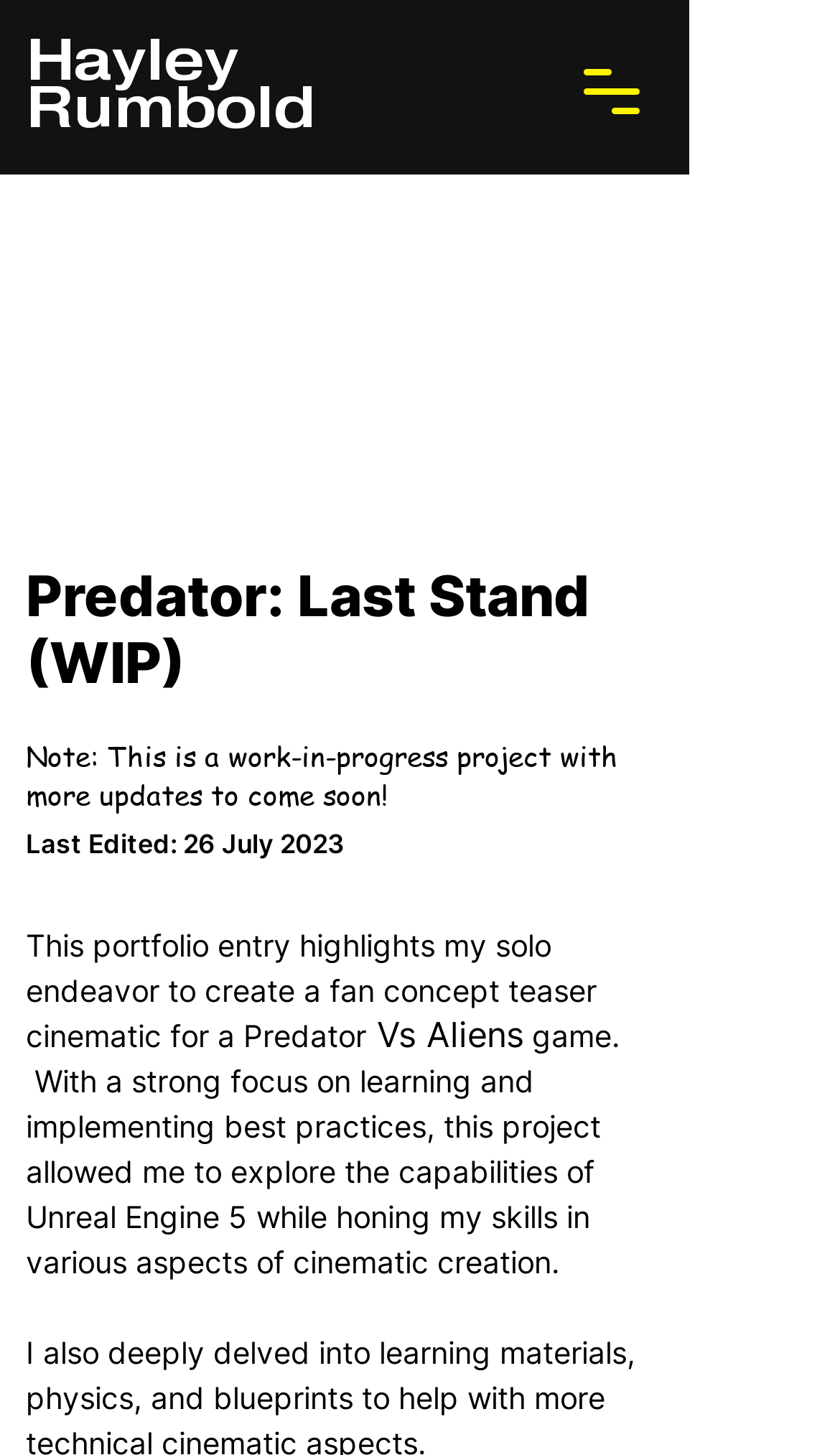Answer the question using only one word or a concise phrase: What is the title of the project?

Predator: Last Stand